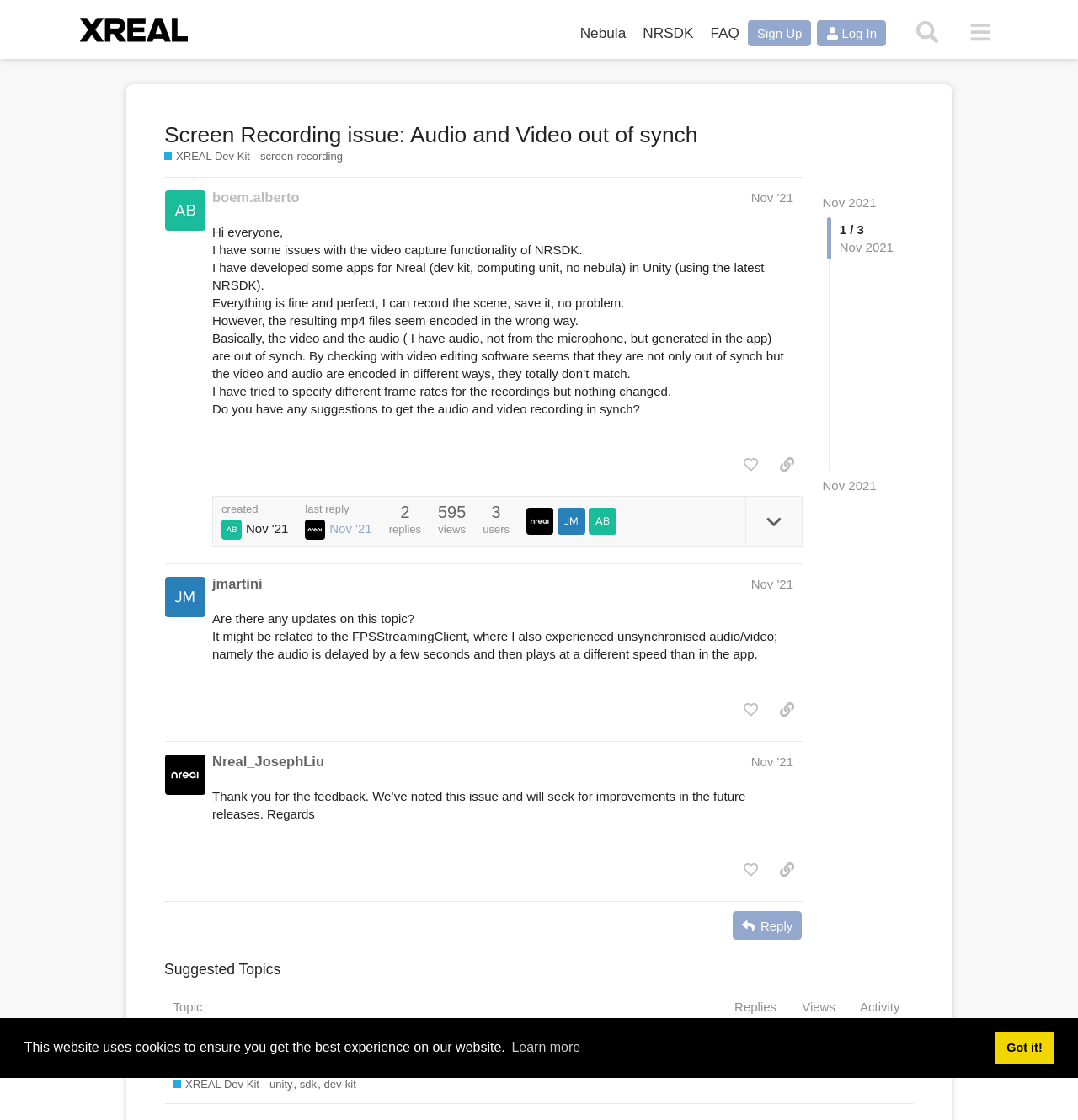Pinpoint the bounding box coordinates of the area that should be clicked to complete the following instruction: "Search for something". The coordinates must be given as four float numbers between 0 and 1, i.e., [left, top, right, bottom].

[0.843, 0.013, 0.877, 0.045]